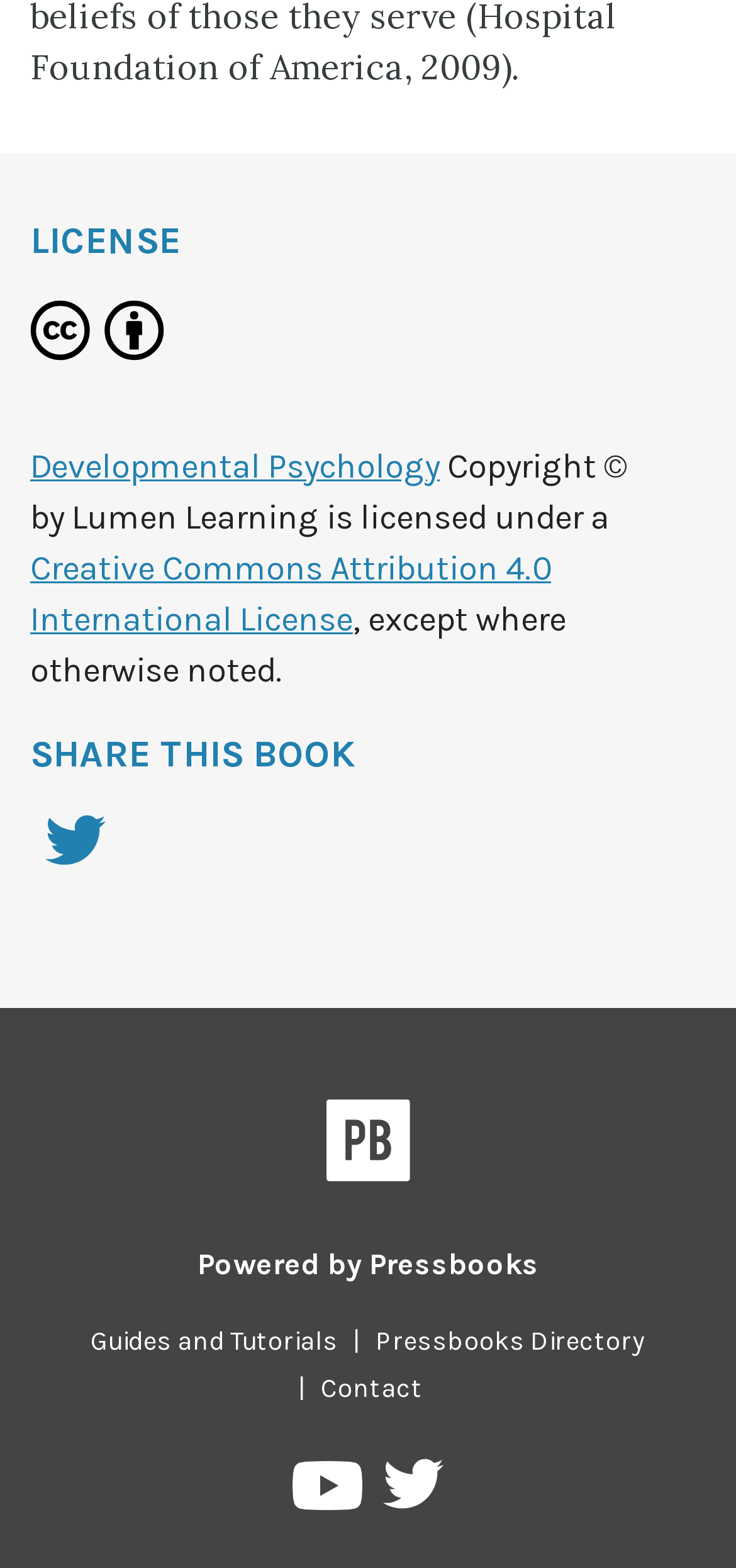Using the element description provided, determine the bounding box coordinates in the format (top-left x, top-left y, bottom-right x, bottom-right y). Ensure that all values are floating point numbers between 0 and 1. Element description: alt="Spry" title="SPRY-Logo"

None